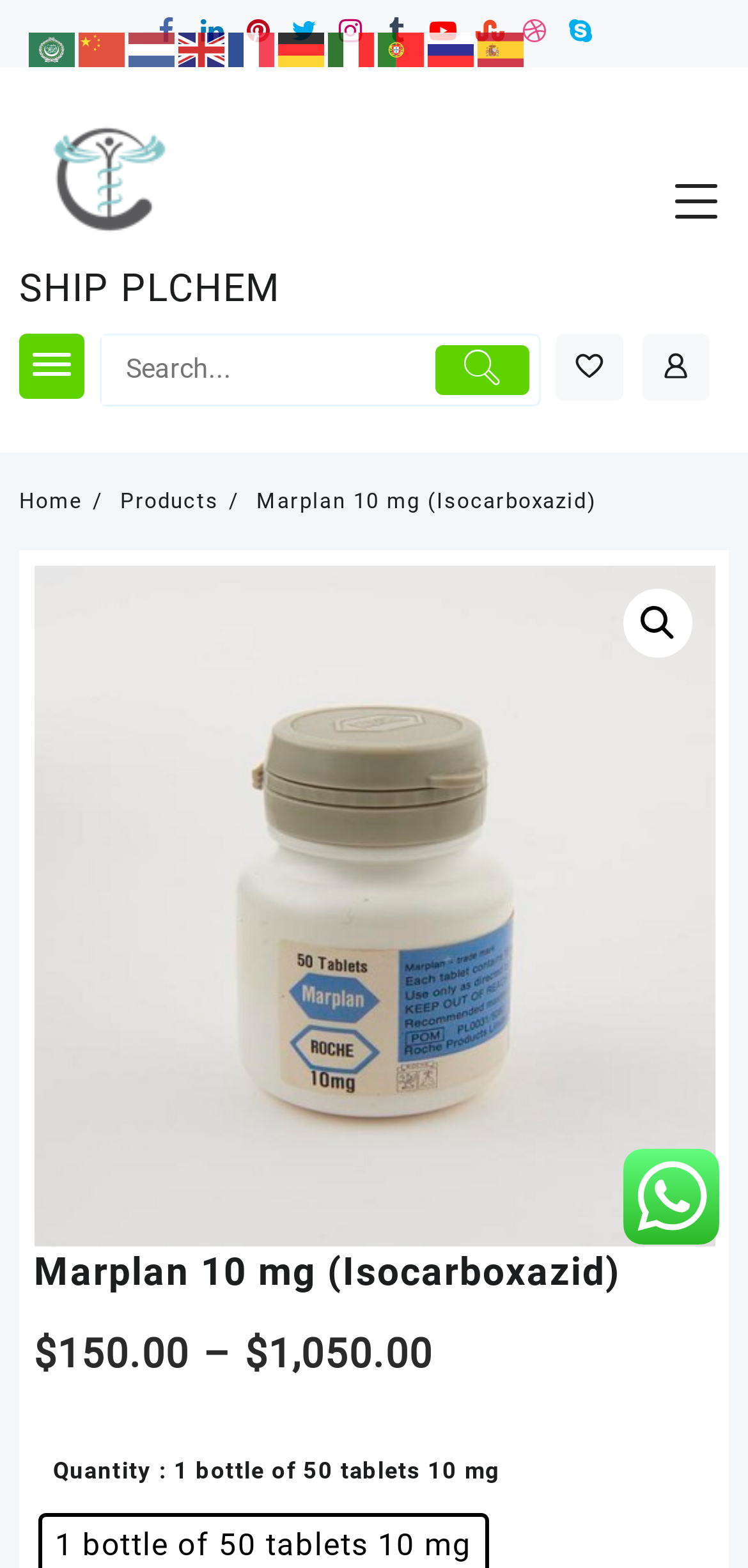Is there a language selection option on the webpage?
Please respond to the question thoroughly and include all relevant details.

I found several link elements with text such as 'ar', 'zh-CN', 'nl', and 'en', which suggests that there is a language selection option on the webpage. These links are likely to be language options.